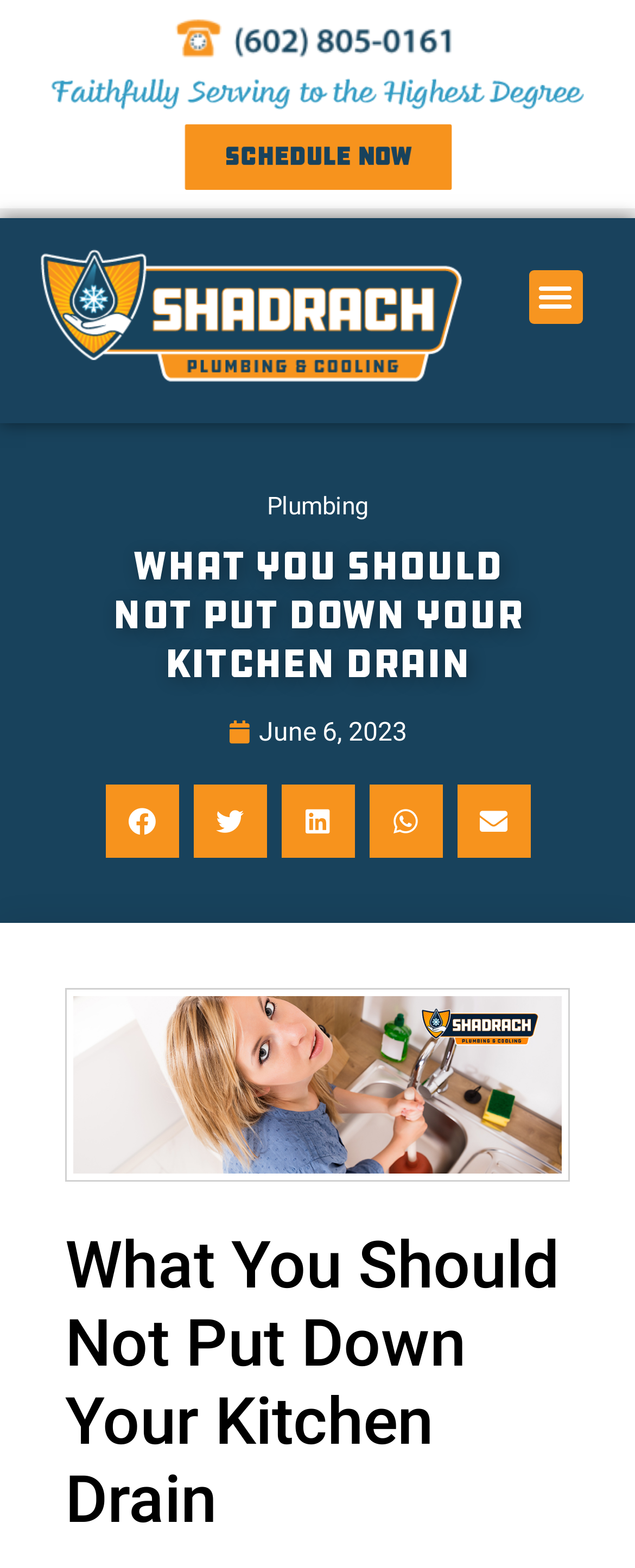What is the topic of this webpage?
Using the screenshot, give a one-word or short phrase answer.

Kitchen drain